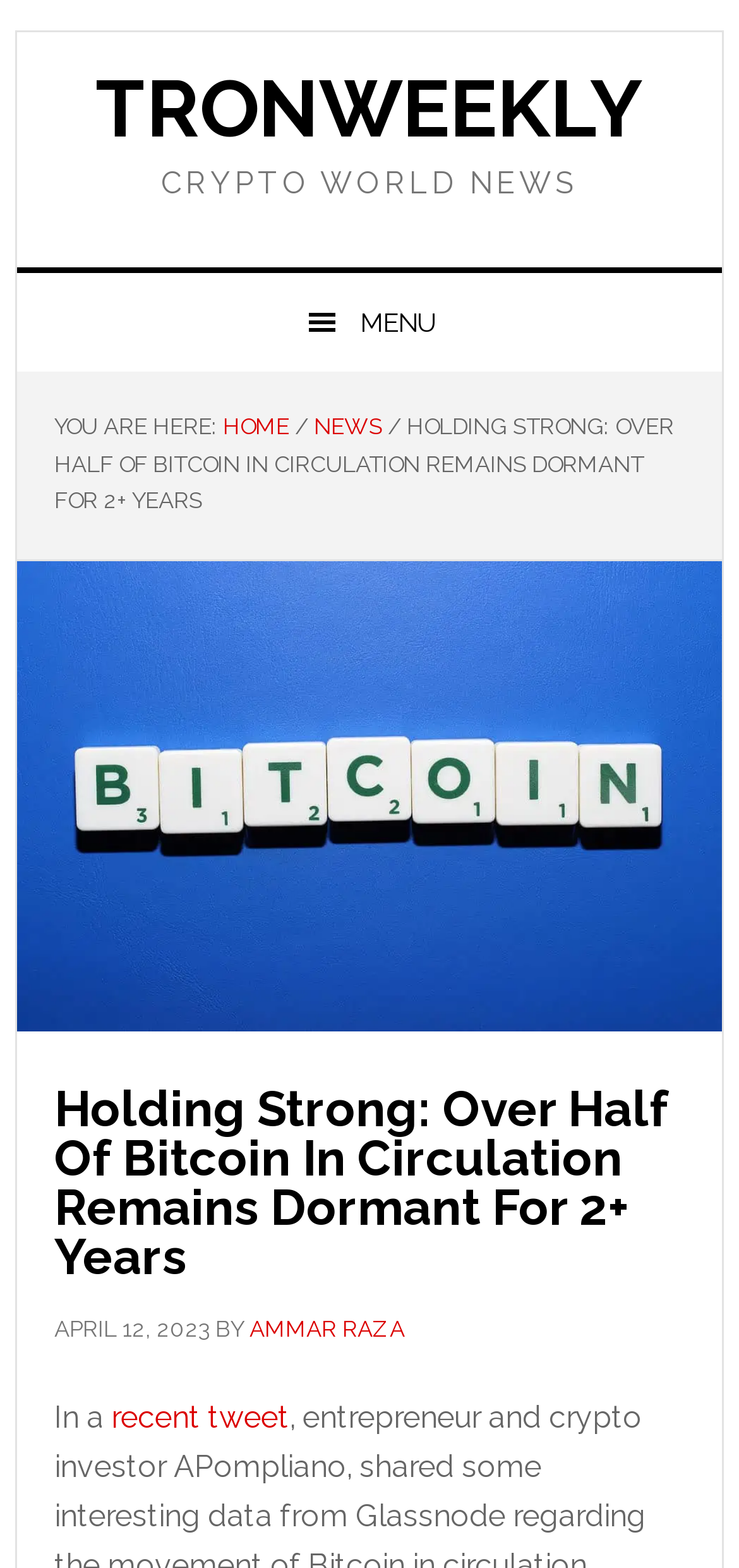Provide a one-word or one-phrase answer to the question:
What is the type of content on this webpage?

NEWS